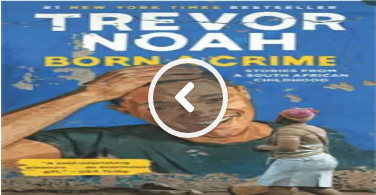Offer an in-depth caption of the image, mentioning all notable aspects.

The image features the cover of "Born a Crime," a memoir by Trevor Noah that details his experiences growing up in South Africa during the apartheid era. The vibrant artwork showcases Noah with a contemplative expression, while a young girl stands beside him, symbolizing innocence and the complexities of his childhood. Bold text at the top proclaims "TREVOR NOAH," and beneath it, "BORN A CRIME" is highlighted, emphasizing the memoir's significance. A striking blue background contrasts with the earthy tones of the figures, creating a compelling visual that captures the essence of his story. The cover also includes a quote praising the book, signifying its impact and resonance with readers.